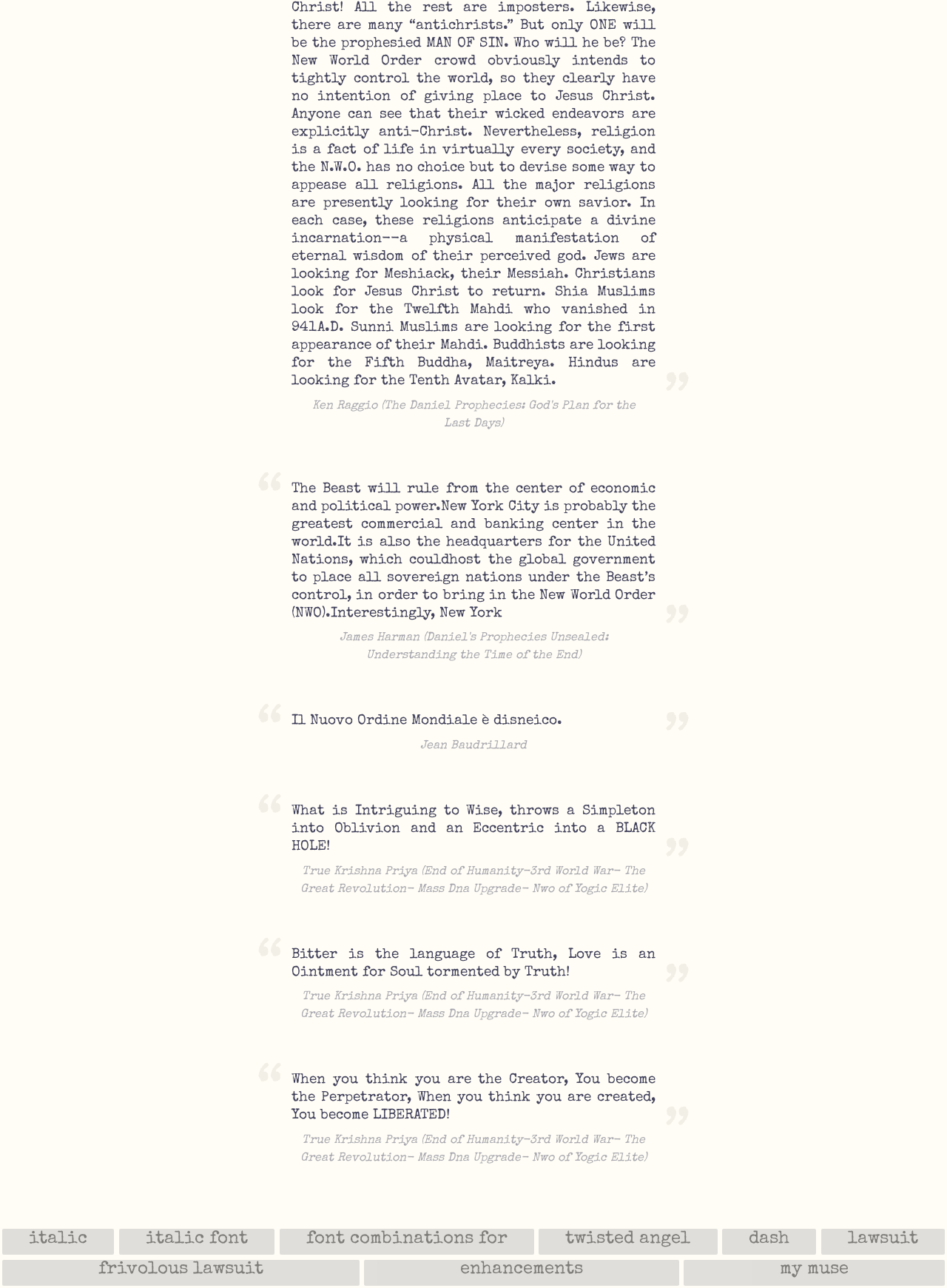Find the bounding box coordinates of the clickable region needed to perform the following instruction: "Click the link to frivolous lawsuit". The coordinates should be provided as four float numbers between 0 and 1, i.e., [left, top, right, bottom].

[0.002, 0.978, 0.38, 0.998]